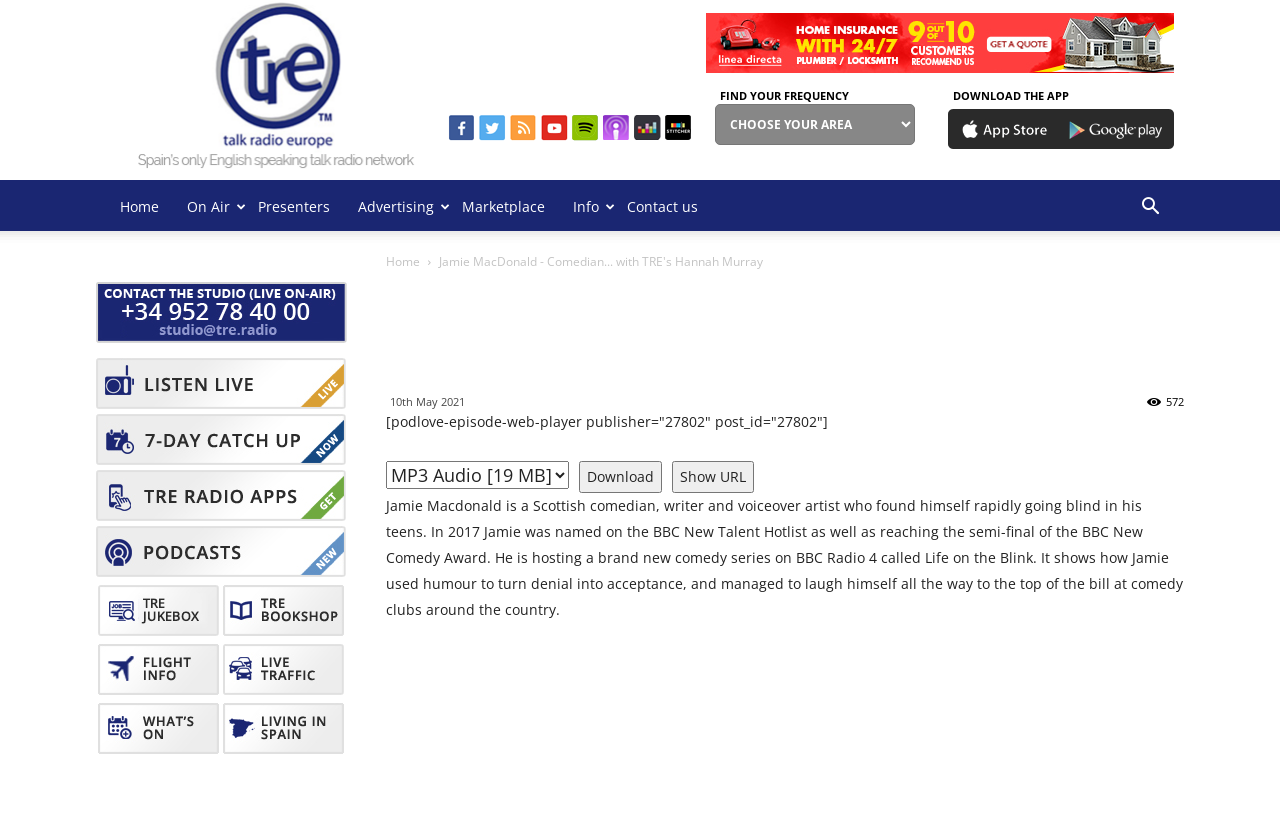Using the description "Info", locate and provide the bounding box of the UI element.

[0.437, 0.219, 0.479, 0.277]